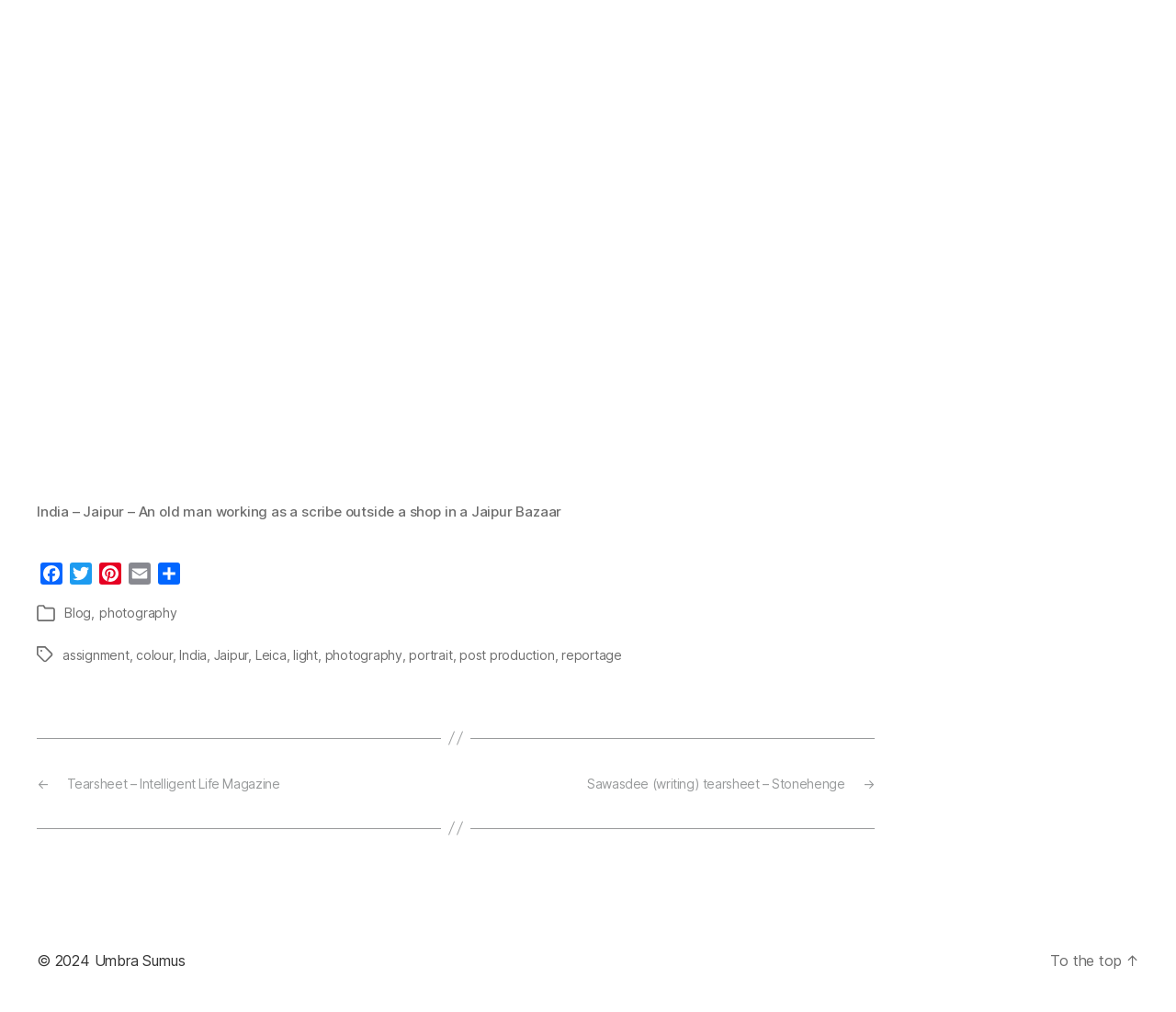What is the occupation of the old man in the image?
Utilize the information in the image to give a detailed answer to the question.

The occupation of the old man in the image can be determined by reading the caption of the image, which states 'An old man working as a scribe outside a shop in a Jaipur Bazaar'.